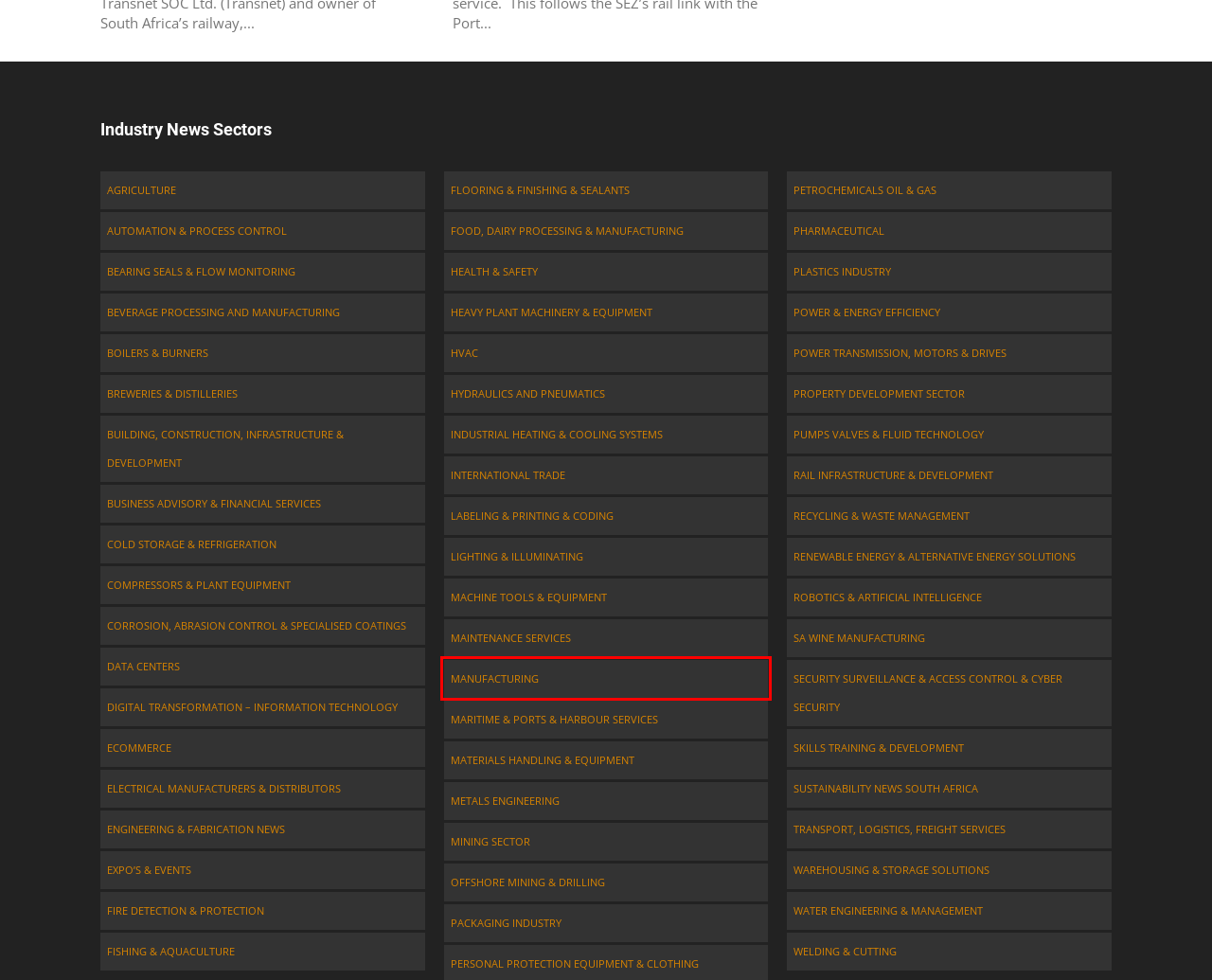You have a screenshot of a webpage with a red rectangle bounding box around a UI element. Choose the best description that matches the new page after clicking the element within the bounding box. The candidate descriptions are:
A. Manufacturing News - Cape Business News
B. Mining sector News - Cape Business News
C. Power & Energy Efficiency News - Cape Business News
D. Security Surveillance & Access Control & Cyber Security News - CBN
E. Skills Training & Development News - Cape Business News
F. Metals Engineering News - Cape Business News
G. Sustainability News South Africa - Cape Business News
H. Water Engineering & Management News - Cape Business News

A